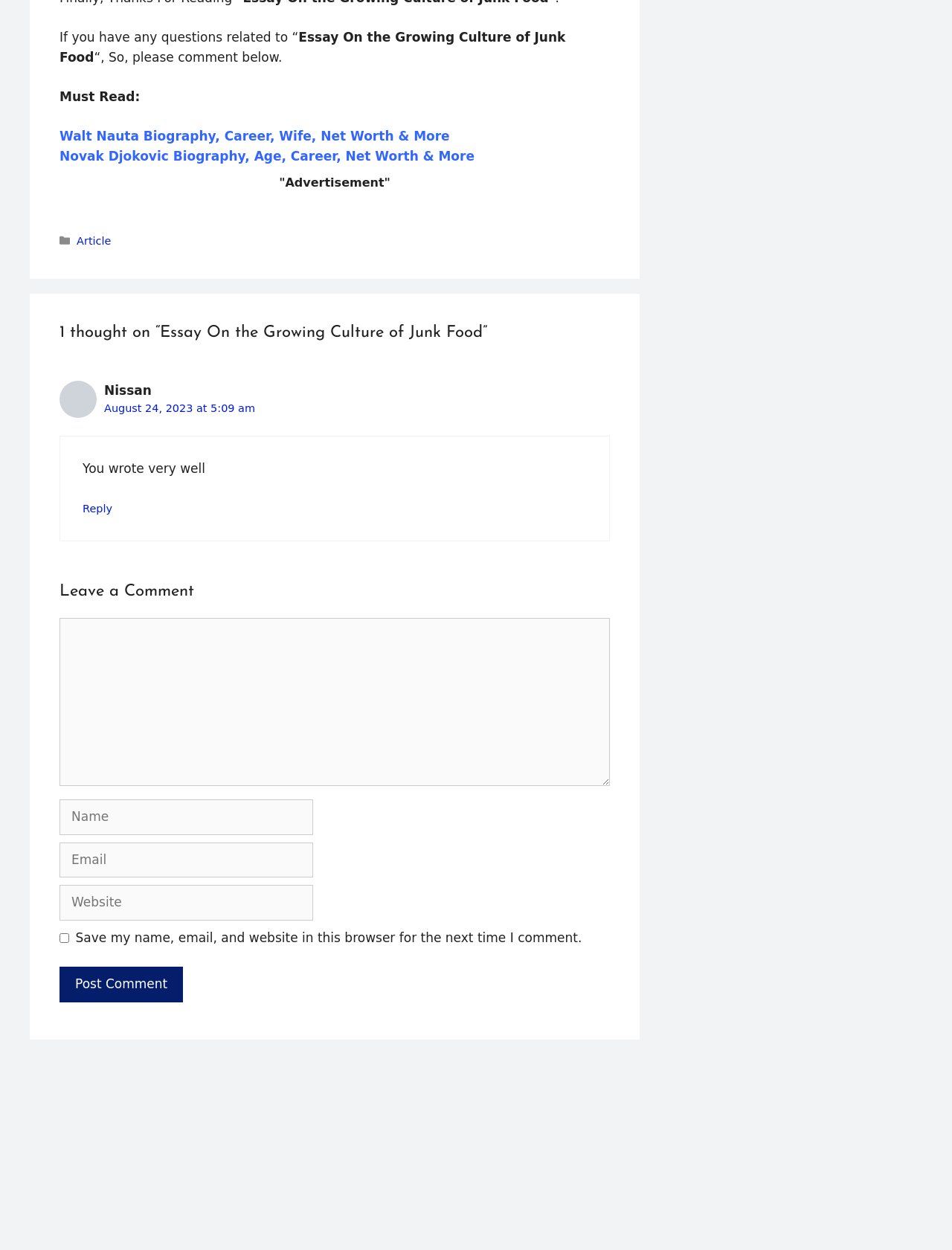What is the title of the biography mentioned?
Please ensure your answer is as detailed and informative as possible.

The link 'Walt Nauta Biography, Career, Wife, Net Worth & More' suggests that the title of the biography mentioned is 'Walt Nauta Biography'.